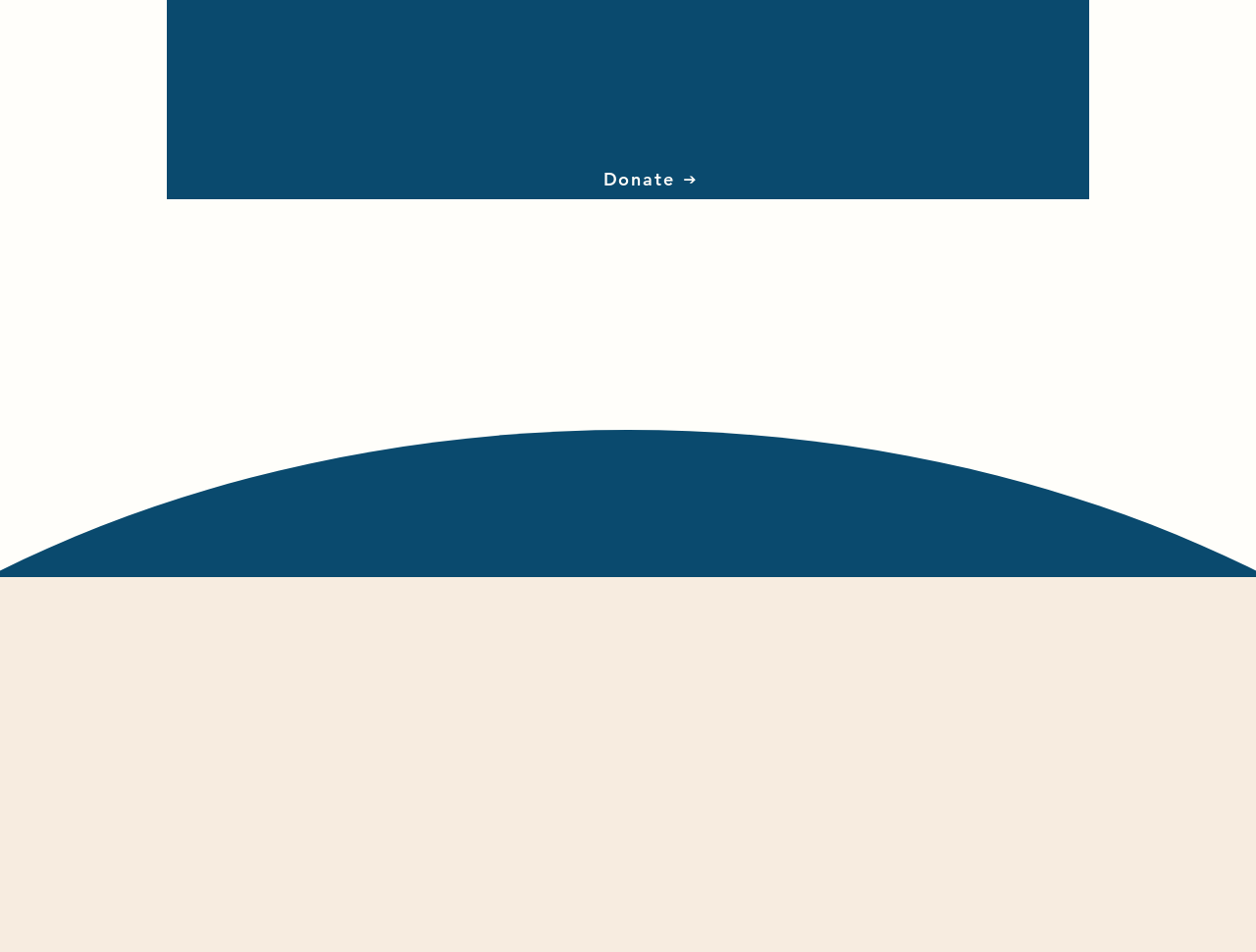What is the list of funders in 2022?
Please ensure your answer is as detailed and informative as possible.

The list of funders in 2022 can be obtained by reading the StaticText elements following the heading 'Funders', which are 'Norfolk Community Foundation', 'Peoples Healthcare Lottery', and 'West Norfolk Wins'.